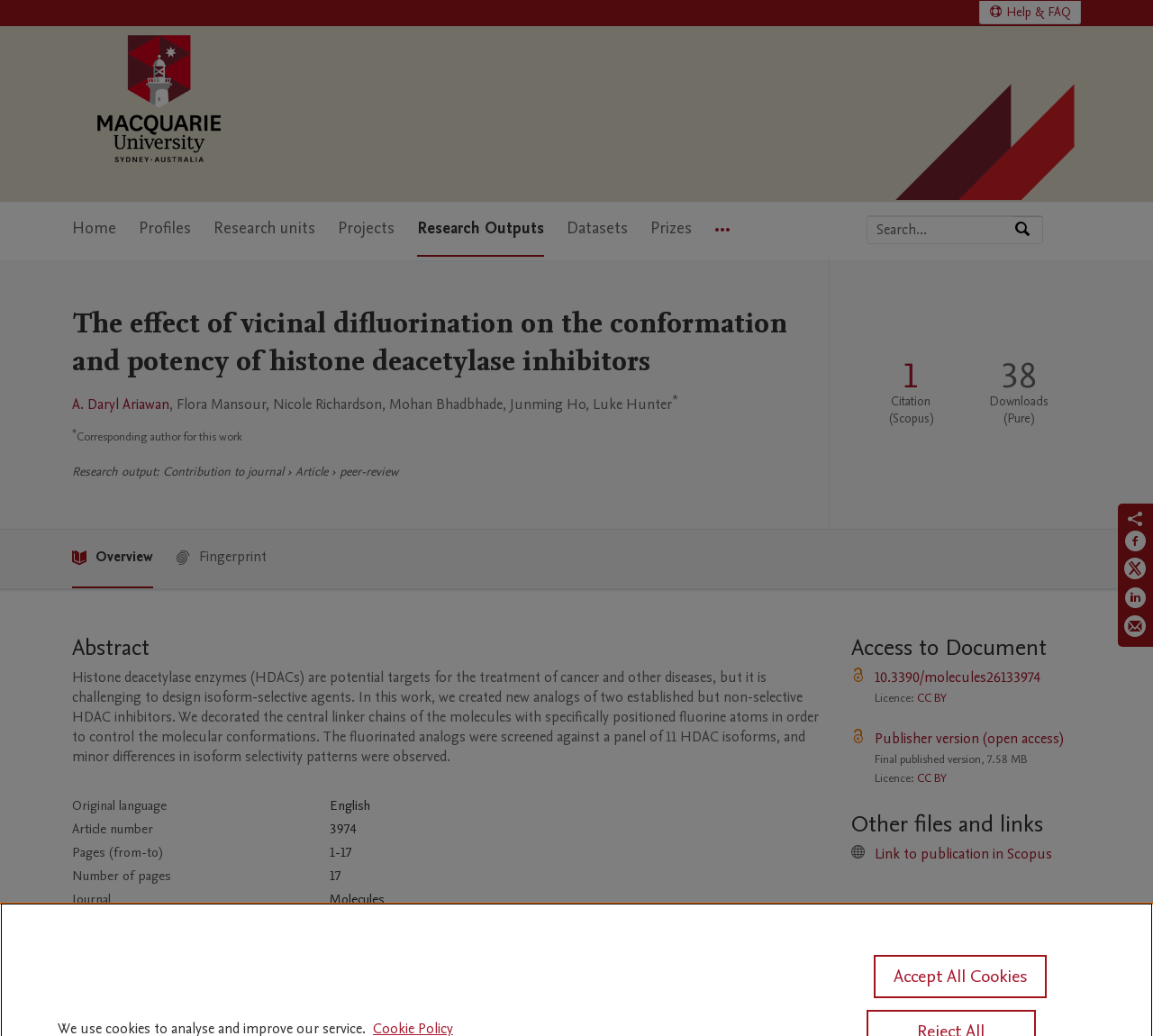What is the name of the university?
Can you offer a detailed and complete answer to this question?

The university name can be found in the top-left corner of the webpage, where the logo of Macquarie University is displayed.